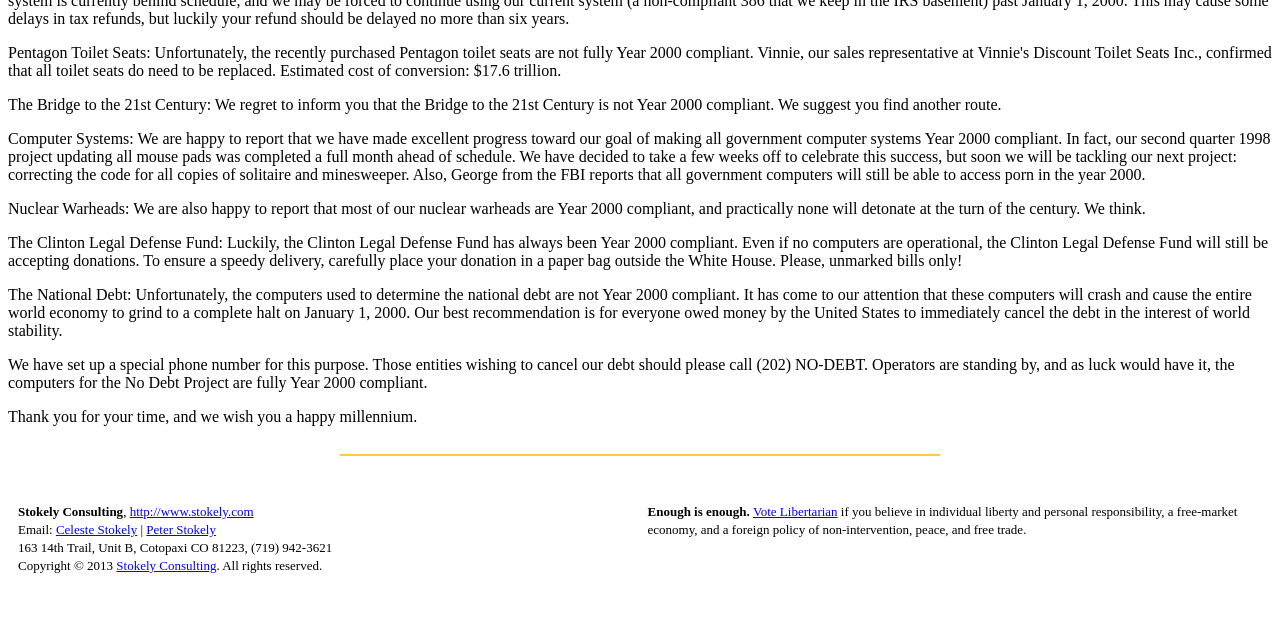Given the element description, predict the bounding box coordinates in the format (top-left x, top-left y, bottom-right x, bottom-right y). Make sure all values are between 0 and 1. Here is the element description: Stokely Consulting

[0.091, 0.872, 0.169, 0.895]